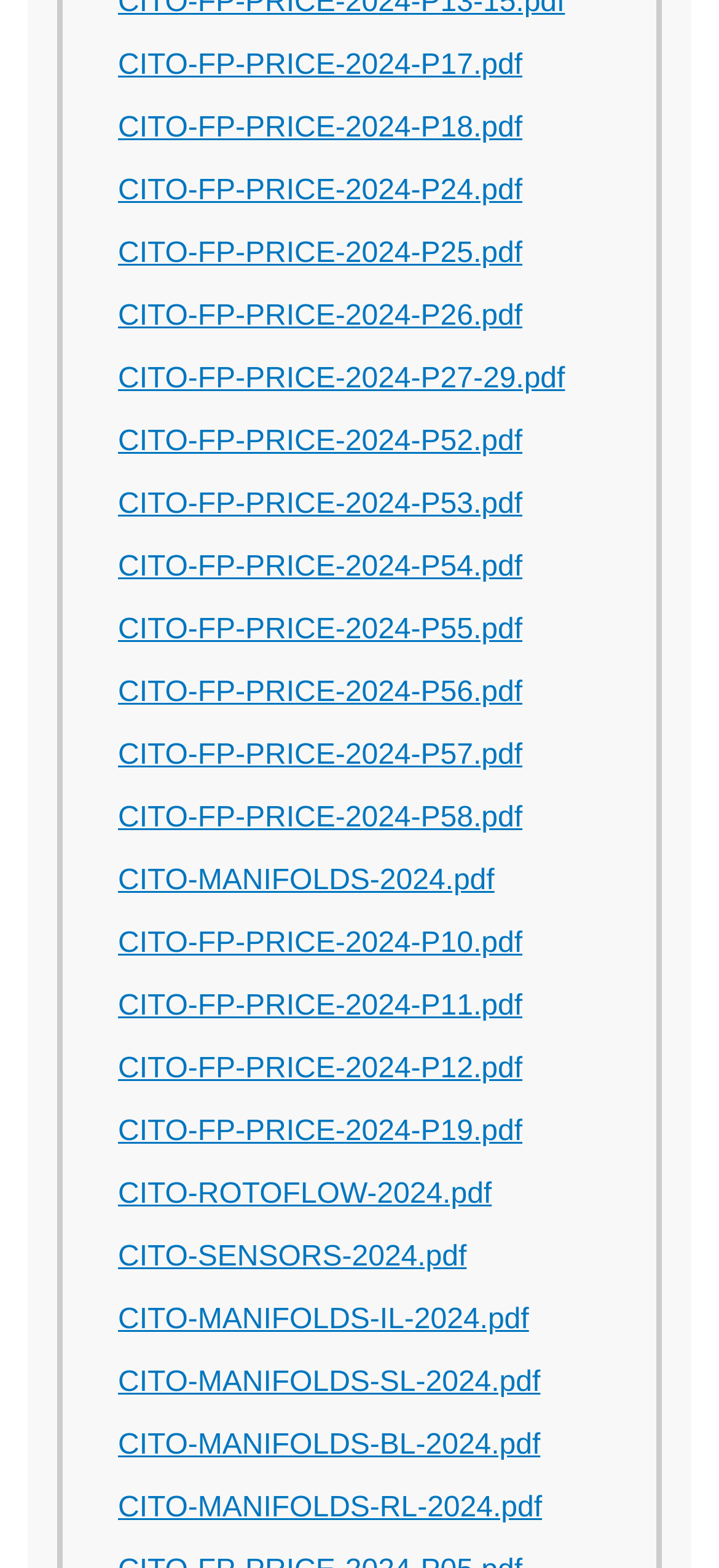Please determine the bounding box coordinates of the element to click in order to execute the following instruction: "get CITO-MANIFOLDS-IL-2024.pdf". The coordinates should be four float numbers between 0 and 1, specified as [left, top, right, bottom].

[0.164, 0.832, 0.736, 0.852]